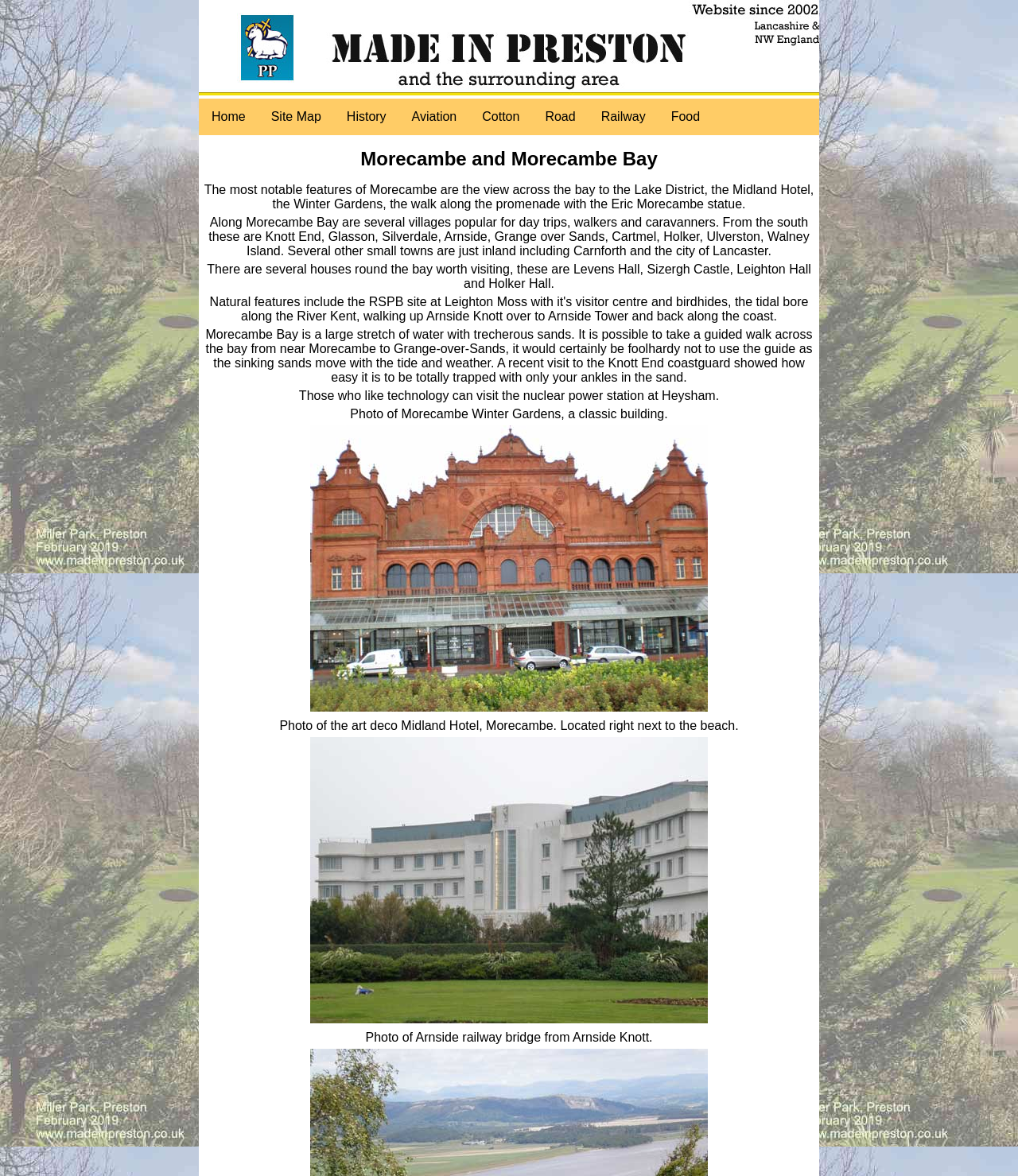What is the type of building shown in the photo of Morecambe Winter Gardens?
Please provide a detailed and thorough answer to the question.

According to the webpage, the photo of Morecambe Winter Gardens shows a classic building, as mentioned in the StaticText element with the bounding box coordinates [0.344, 0.346, 0.656, 0.358] and the corresponding image element with the bounding box coordinates [0.305, 0.362, 0.695, 0.605].